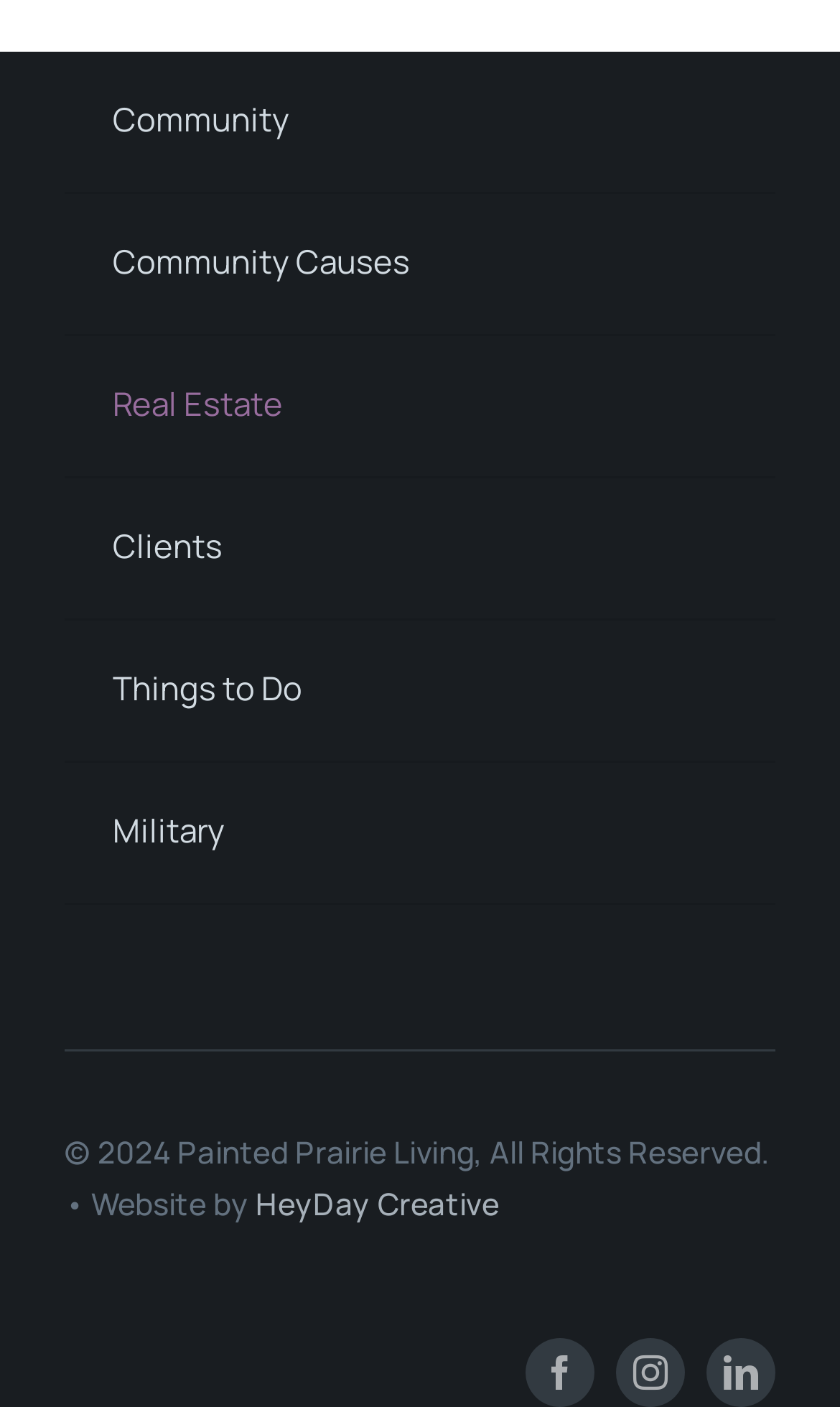Given the description of a UI element: "Clients", identify the bounding box coordinates of the matching element in the webpage screenshot.

[0.077, 0.34, 0.923, 0.439]